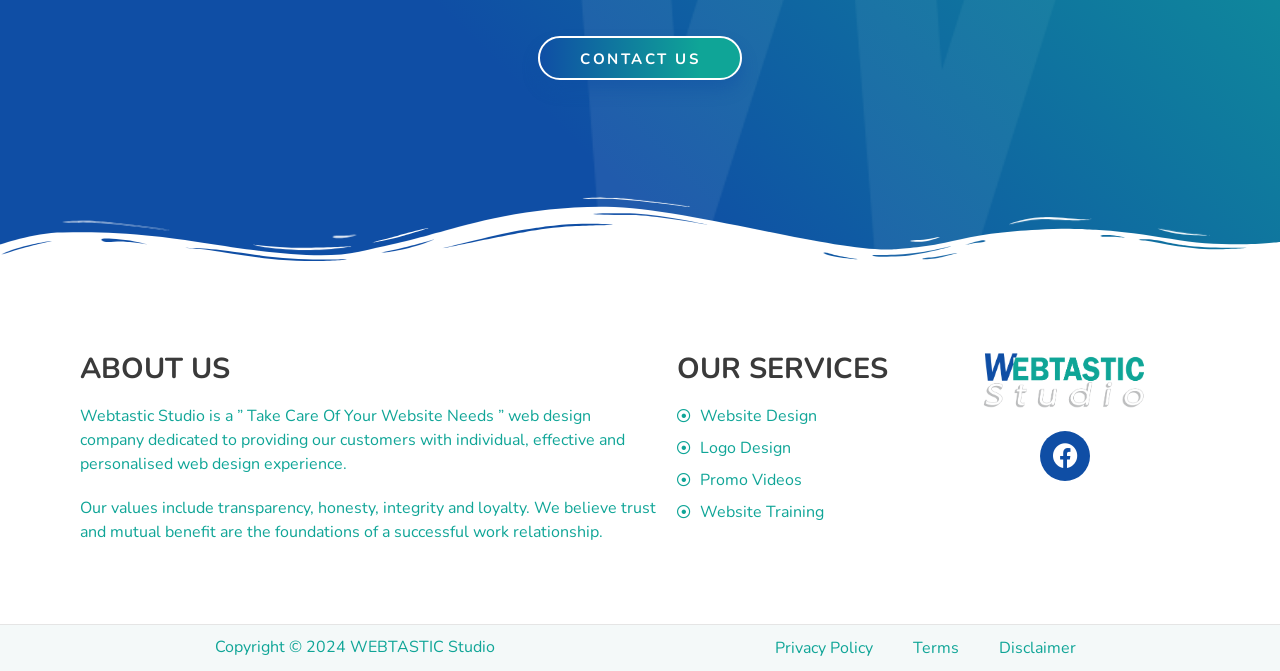Determine the bounding box coordinates for the clickable element to execute this instruction: "Check Copyright information". Provide the coordinates as four float numbers between 0 and 1, i.e., [left, top, right, bottom].

[0.168, 0.948, 0.387, 0.981]